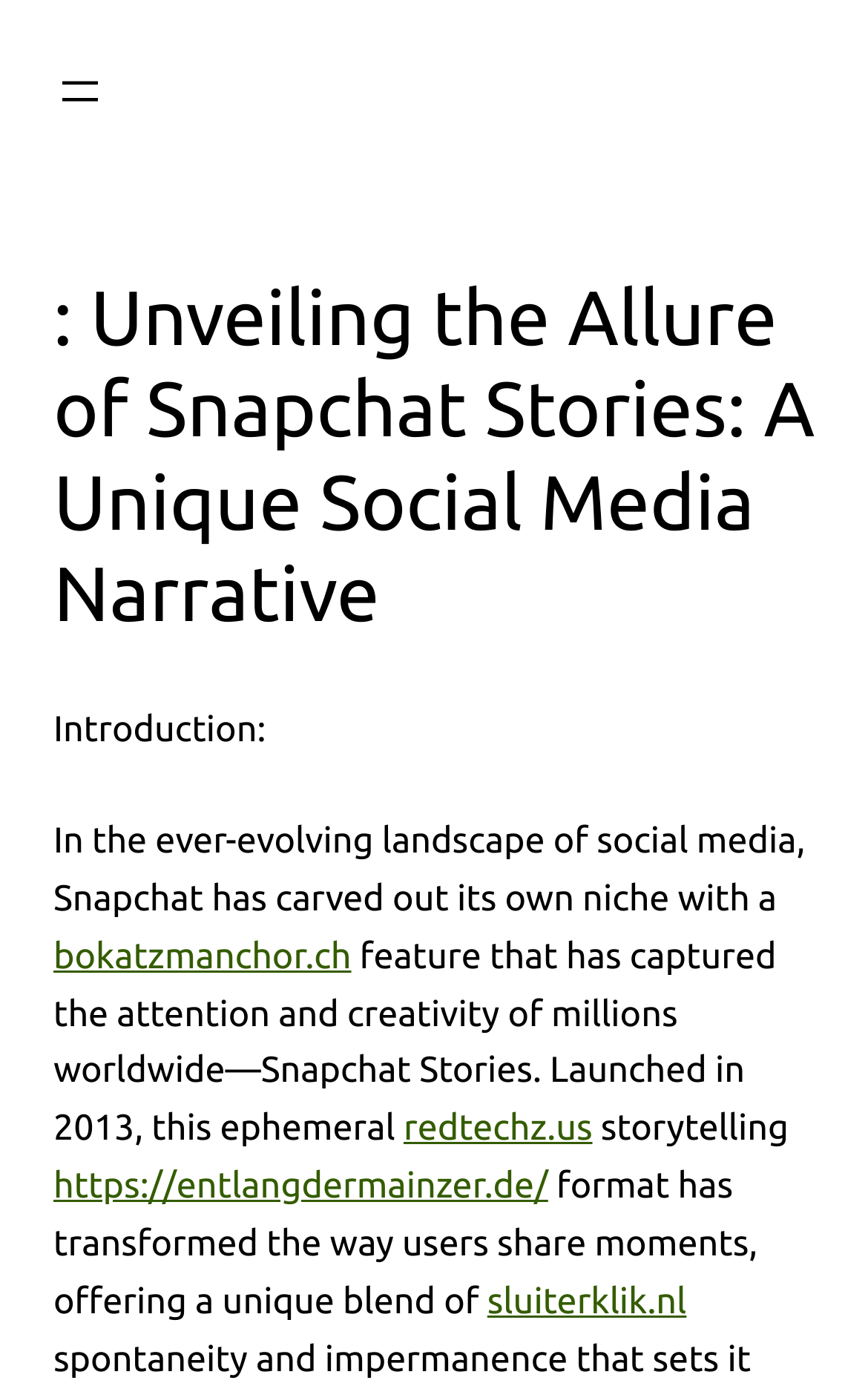Based on the description "aria-label="Open menu"", find the bounding box of the specified UI element.

[0.062, 0.046, 0.123, 0.085]